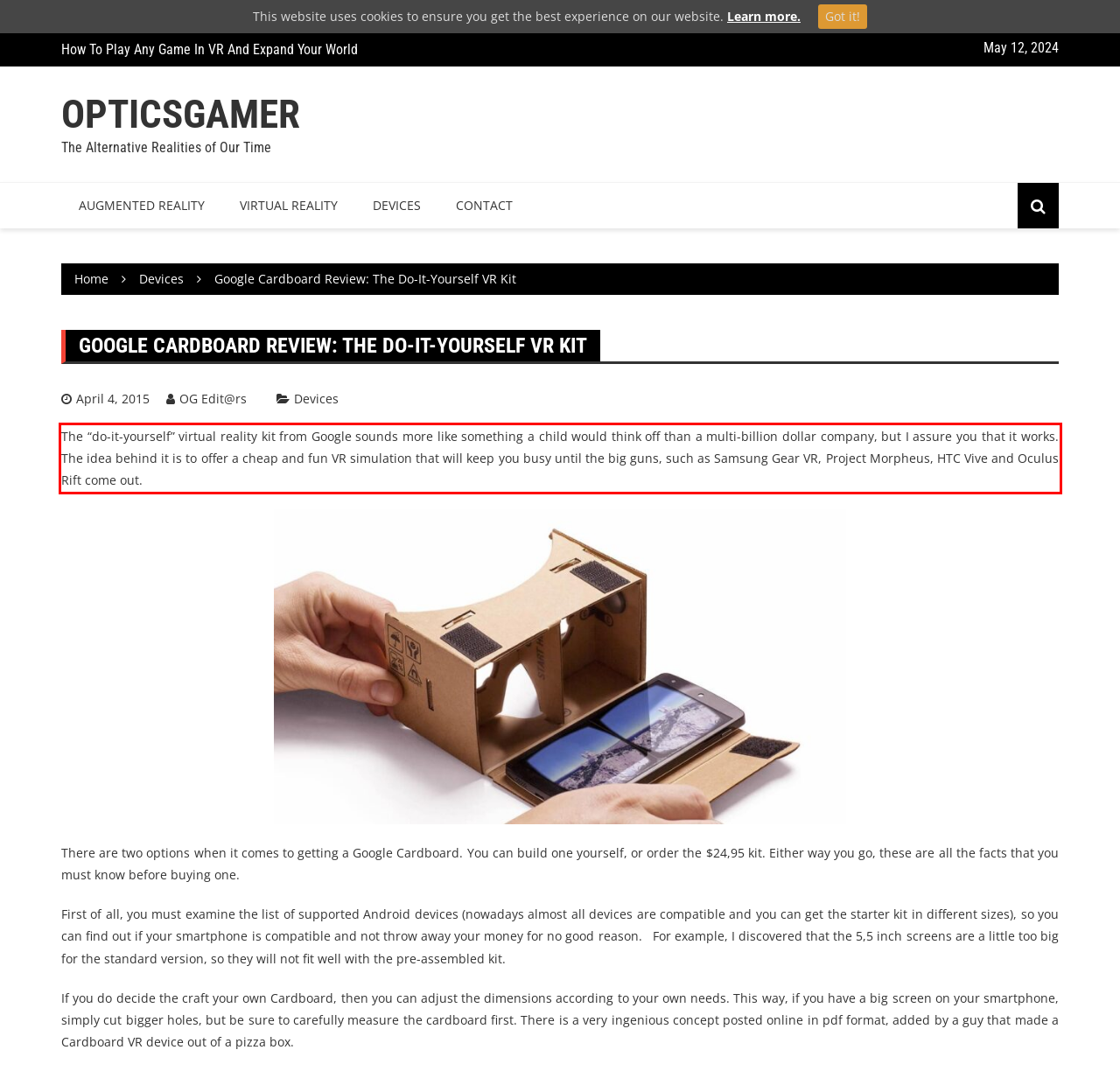Within the screenshot of the webpage, there is a red rectangle. Please recognize and generate the text content inside this red bounding box.

The “do-it-yourself” virtual reality kit from Google sounds more like something a child would think off than a multi-billion dollar company, but I assure you that it works. The idea behind it is to offer a cheap and fun VR simulation that will keep you busy until the big guns, such as Samsung Gear VR, Project Morpheus, HTC Vive and Oculus Rift come out.